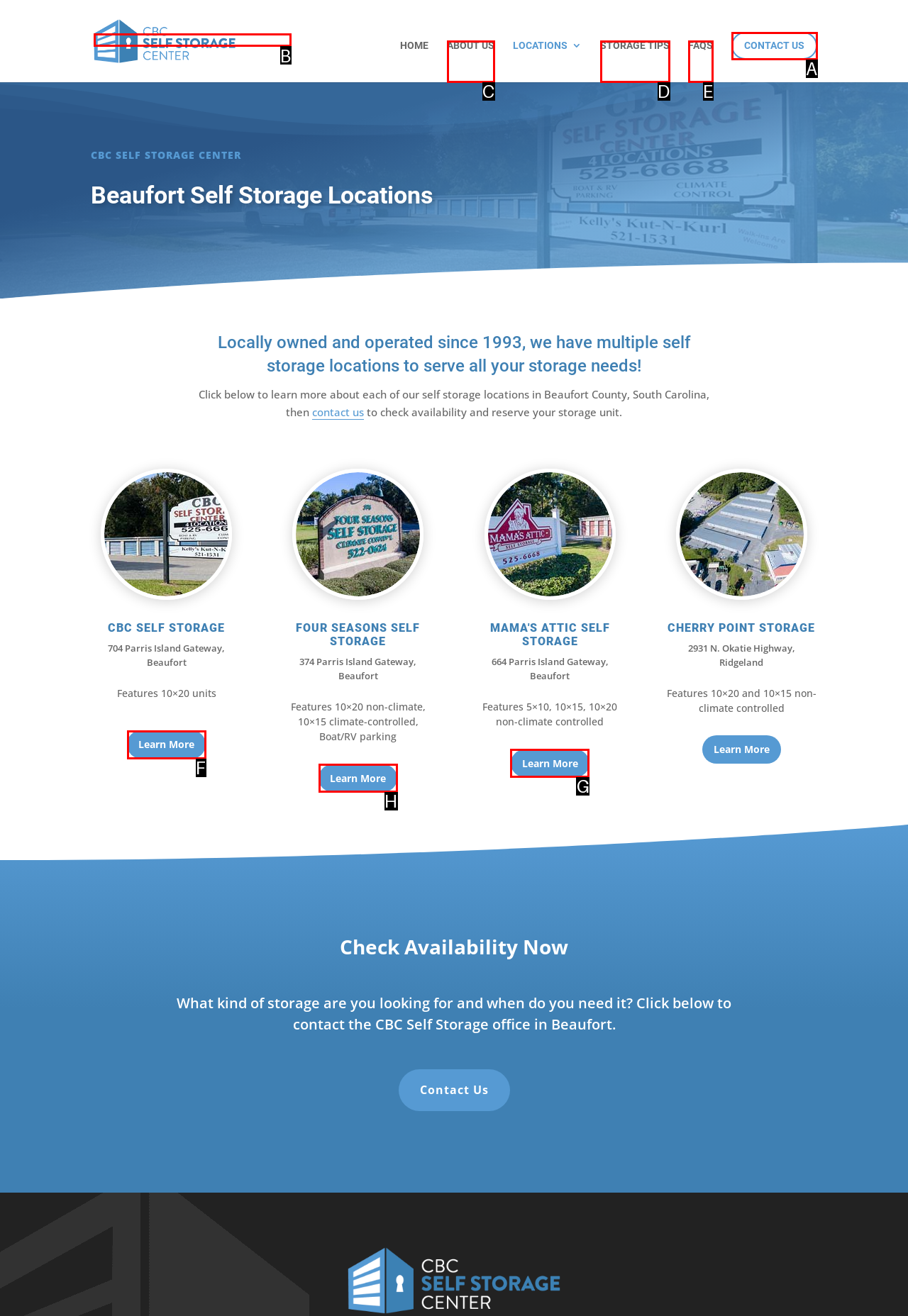Identify the letter of the option that best matches the following description: alt="CBC Self Storage". Respond with the letter directly.

B